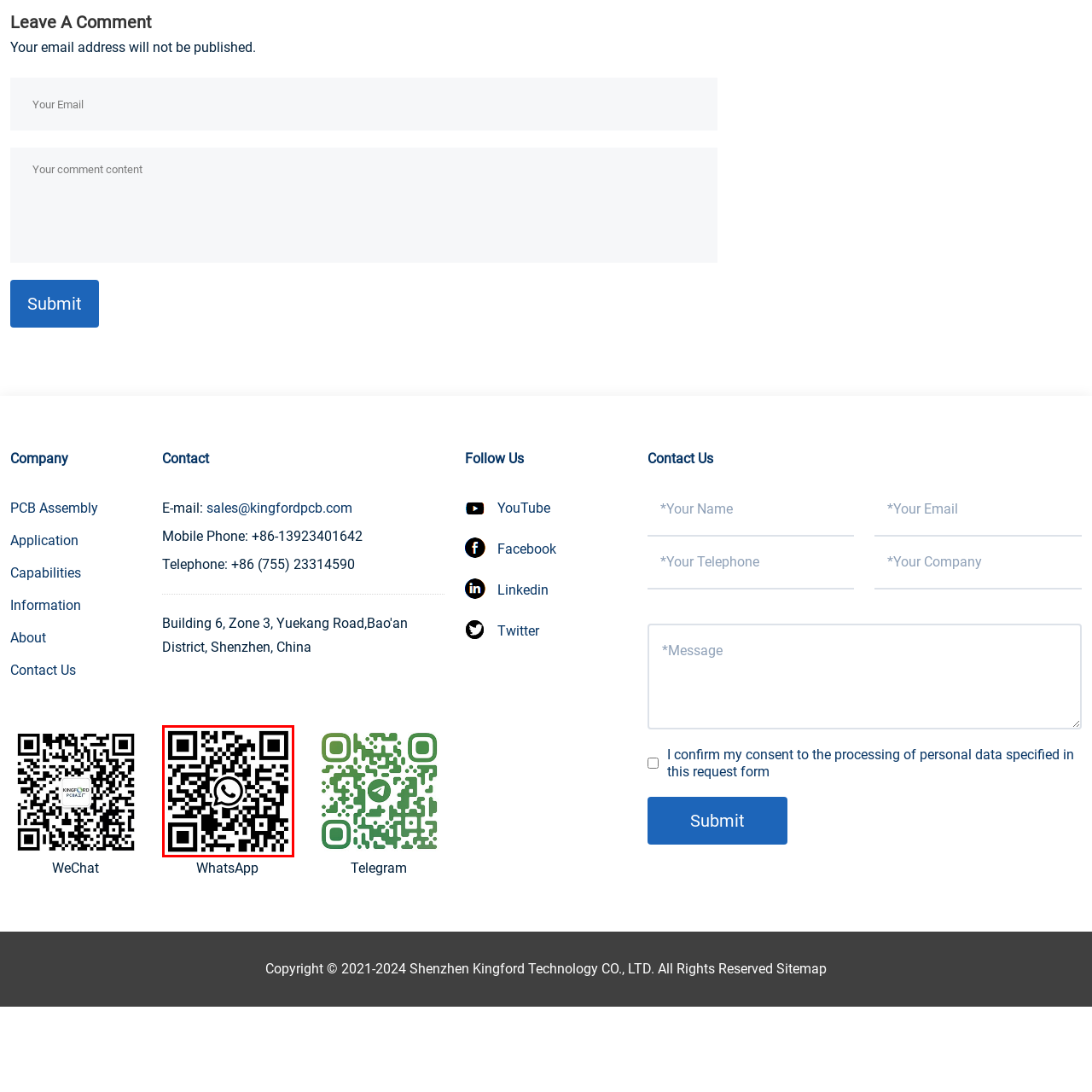Observe the image enclosed by the red box and thoroughly answer the subsequent question based on the visual details: What is the benefit of using this QR code?

The QR code provides convenience to users by allowing them to reach out to the associated contact or business on WhatsApp without needing to manually enter a phone number, making it a quick and easy method of communication.